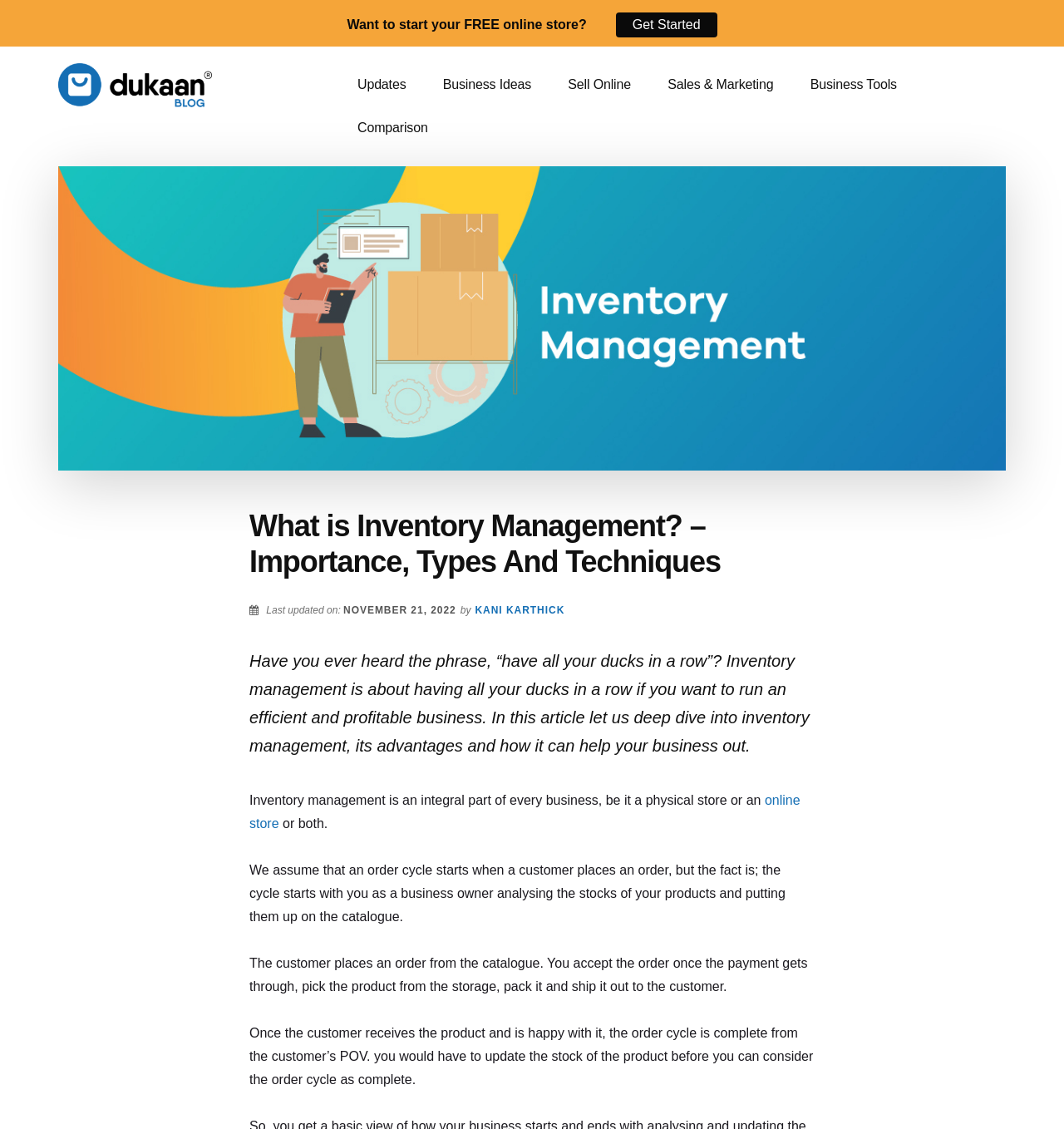Highlight the bounding box coordinates of the element that should be clicked to carry out the following instruction: "Read about 'What is Inventory Management?'". The coordinates must be given as four float numbers ranging from 0 to 1, i.e., [left, top, right, bottom].

[0.234, 0.45, 0.766, 0.513]